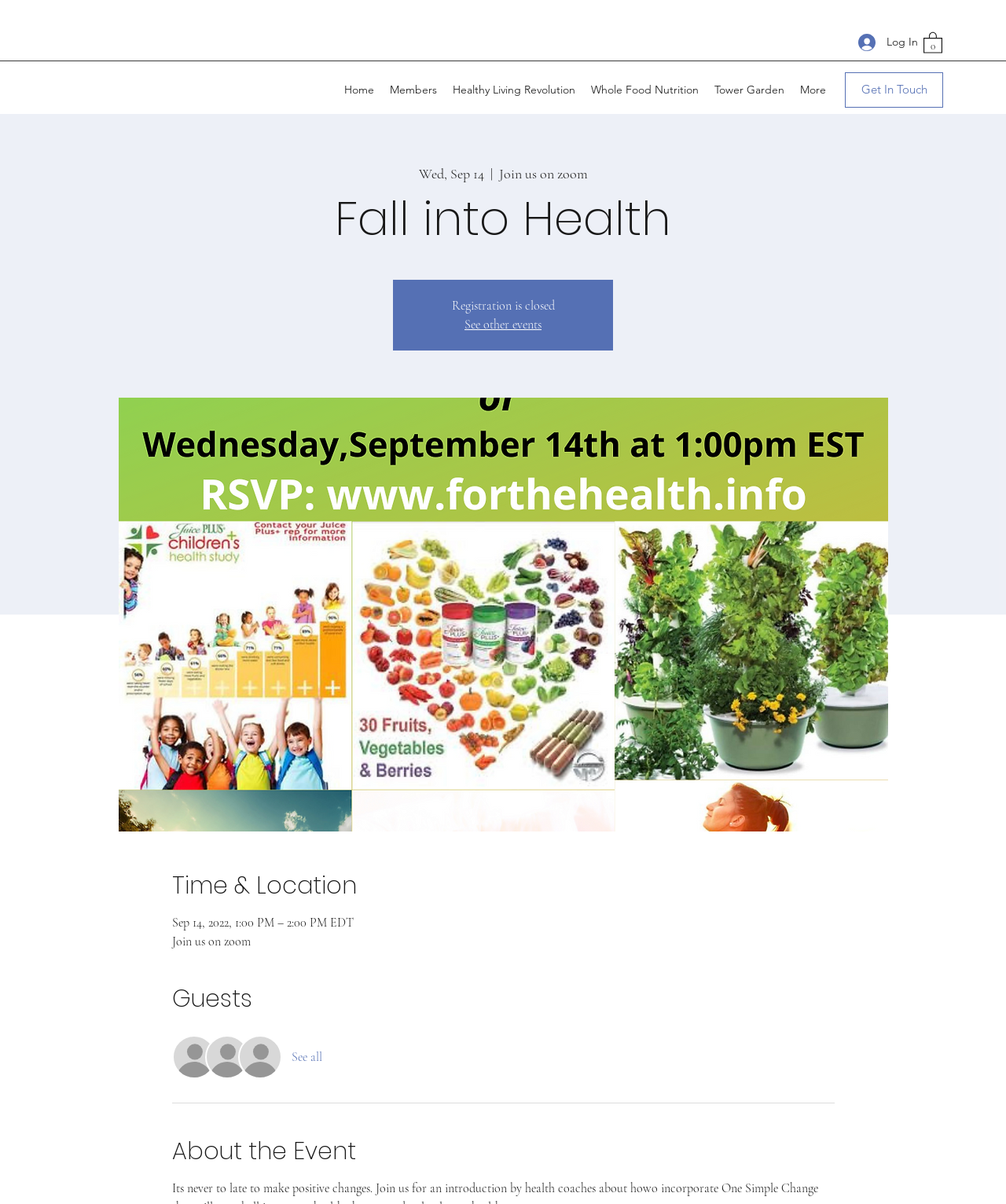Using the webpage screenshot and the element description See all, determine the bounding box coordinates. Specify the coordinates in the format (top-left x, top-left y, bottom-right x, bottom-right y) with values ranging from 0 to 1.

[0.171, 0.86, 0.32, 0.896]